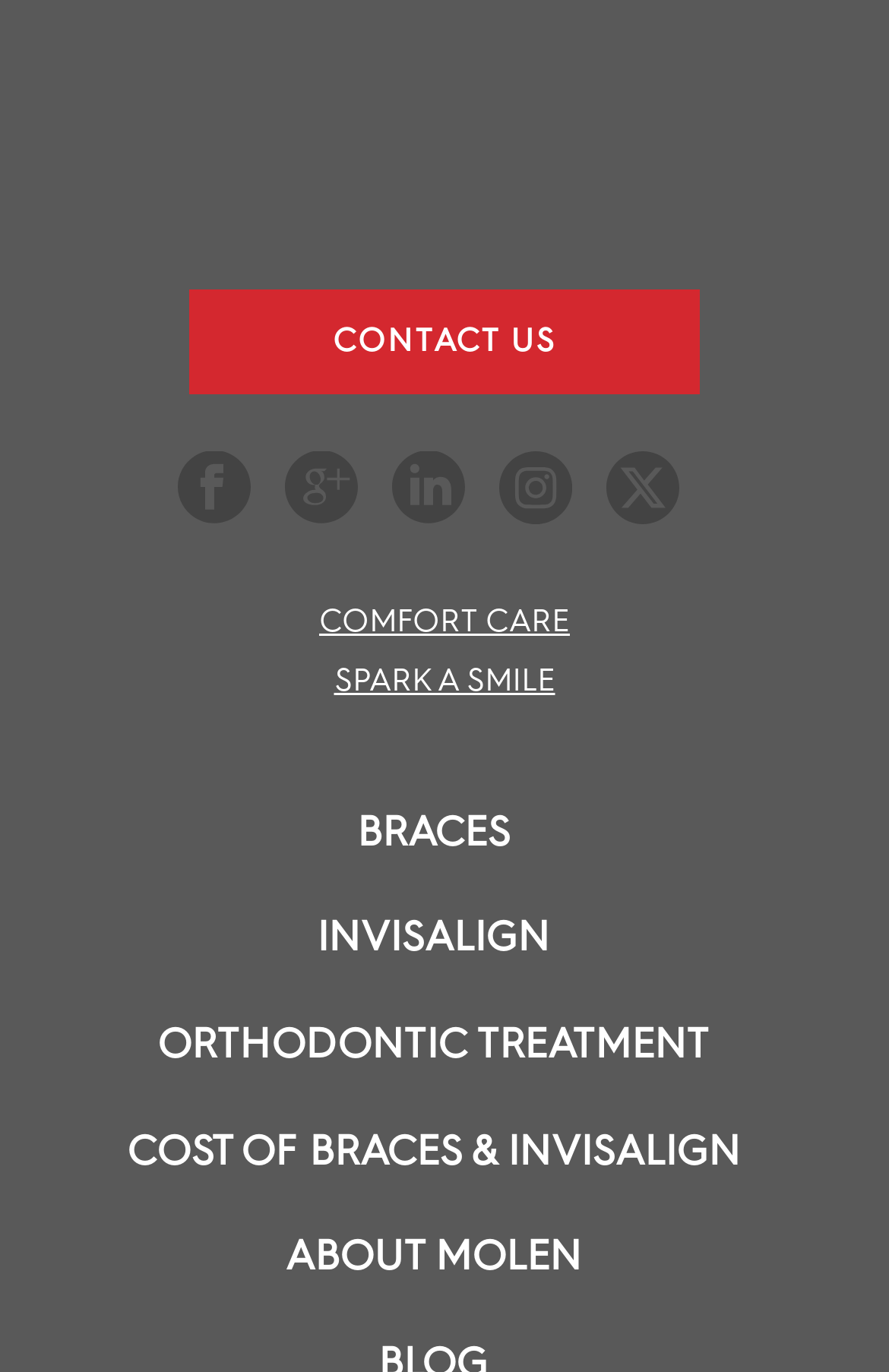Please look at the image and answer the question with a detailed explanation: How many links are there under 'COMFORT CARE'?

I looked at the links on the page and found that there are no links directly under 'COMFORT CARE'. It seems to be a category or section header.